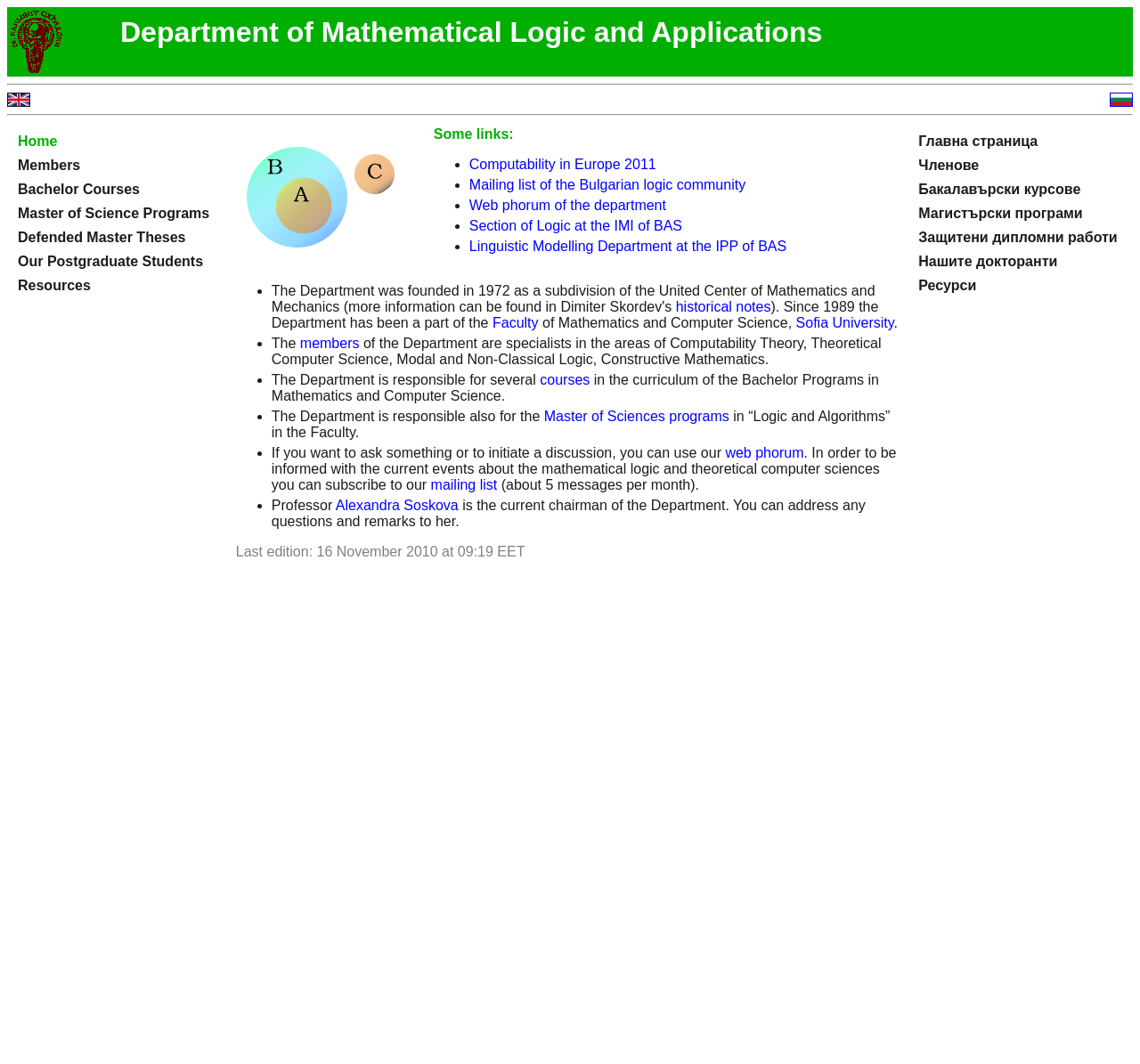Find and indicate the bounding box coordinates of the region you should select to follow the given instruction: "View 'Master of Science Programs'".

[0.016, 0.193, 0.184, 0.208]